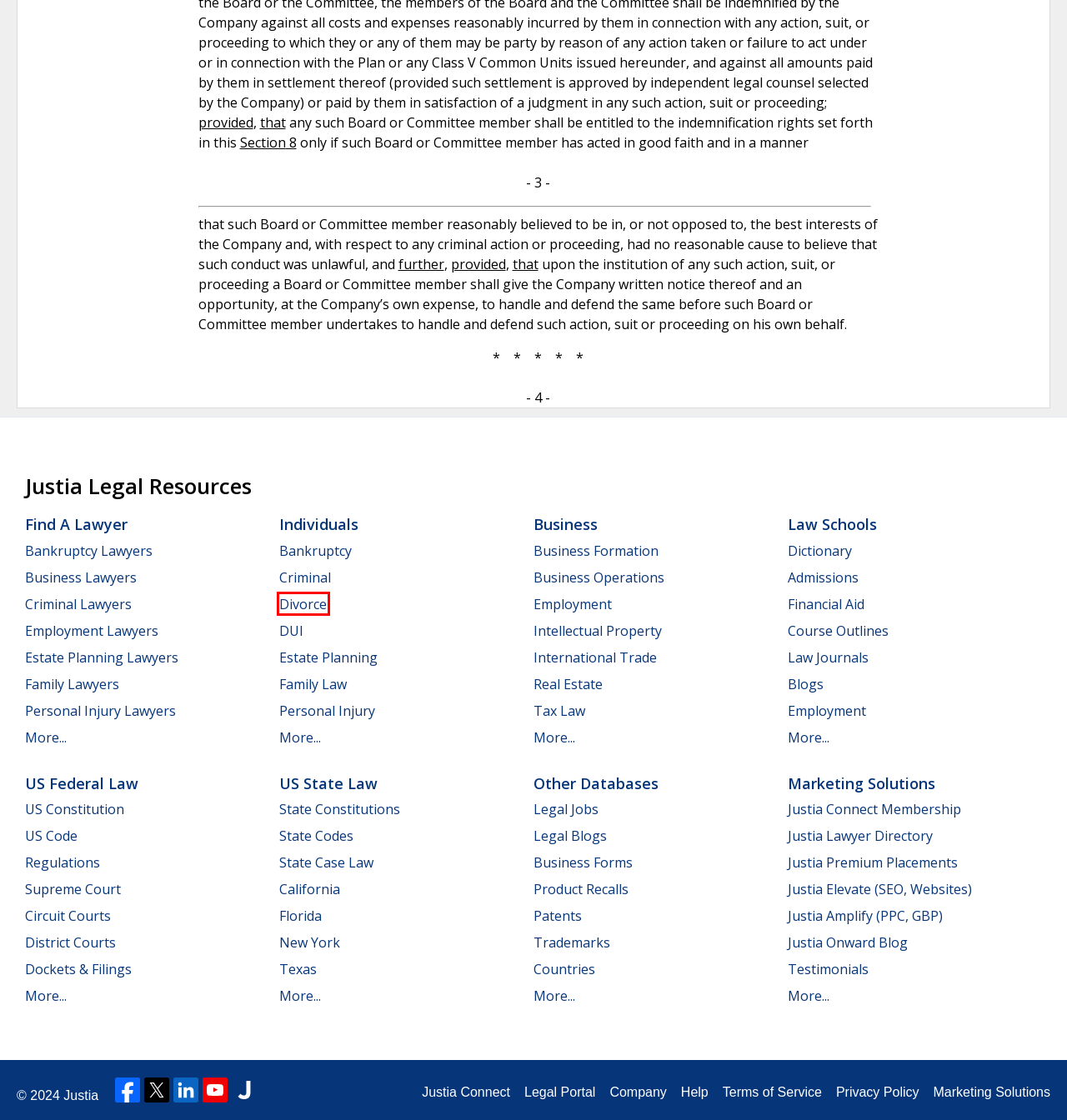You have a screenshot of a webpage, and a red bounding box highlights an element. Select the webpage description that best fits the new page after clicking the element within the bounding box. Options are:
A. DUI & DWI Law Center | Justia
B. United States Law :: US Law :: Justia
C. US Code :: US Codes and Statutes :: US Law :: Justia
D. Individuals Overview :: Justia
E. Justia Legal Dictionary | Law & Business Terms Definitions, Meanings & Usage
F. Divorce Law Center | Justia
G. US Case Law, Court Opinions & Decisions :: Justia
H. US Federal Courts of Appeals Case Law, Court Opinions & Decisions :: Justia

F